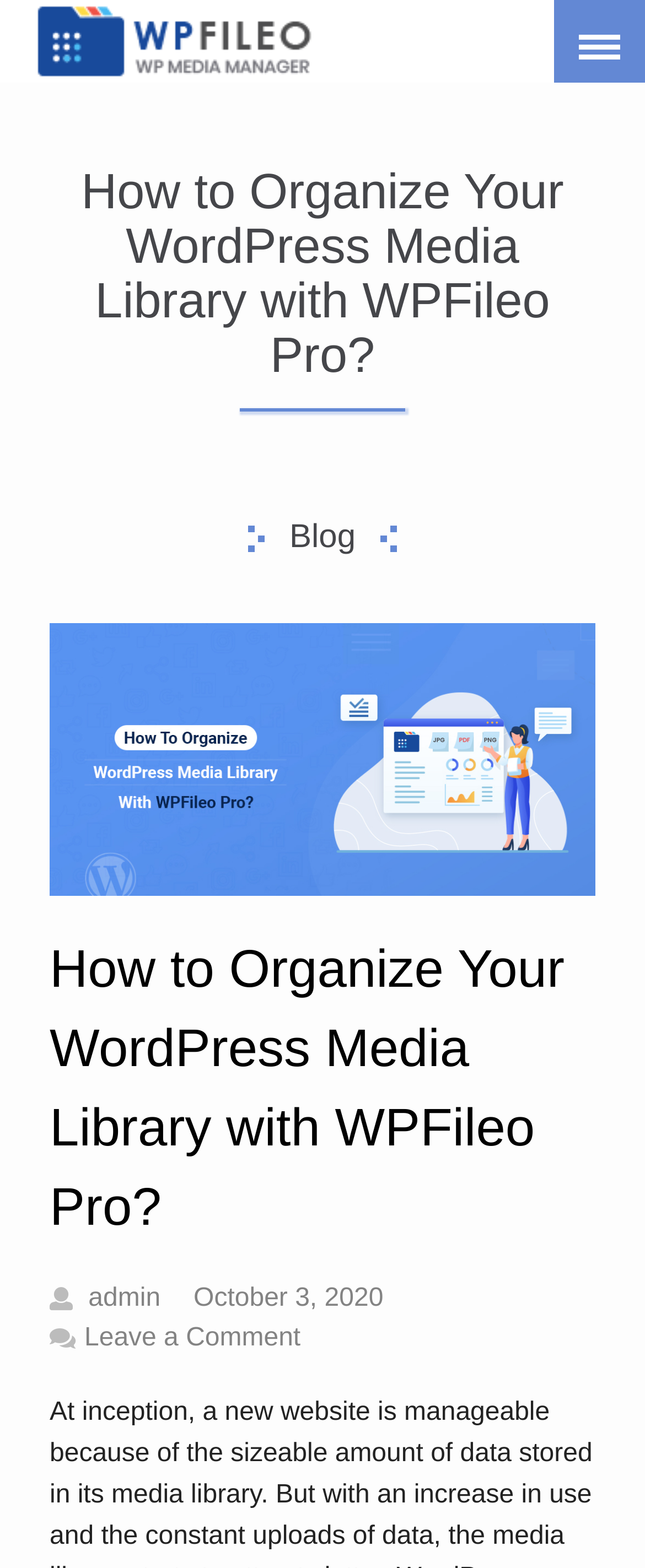Can you locate the main headline on this webpage and provide its text content?

How to Organize Your WordPress Media Library with WPFileo Pro?